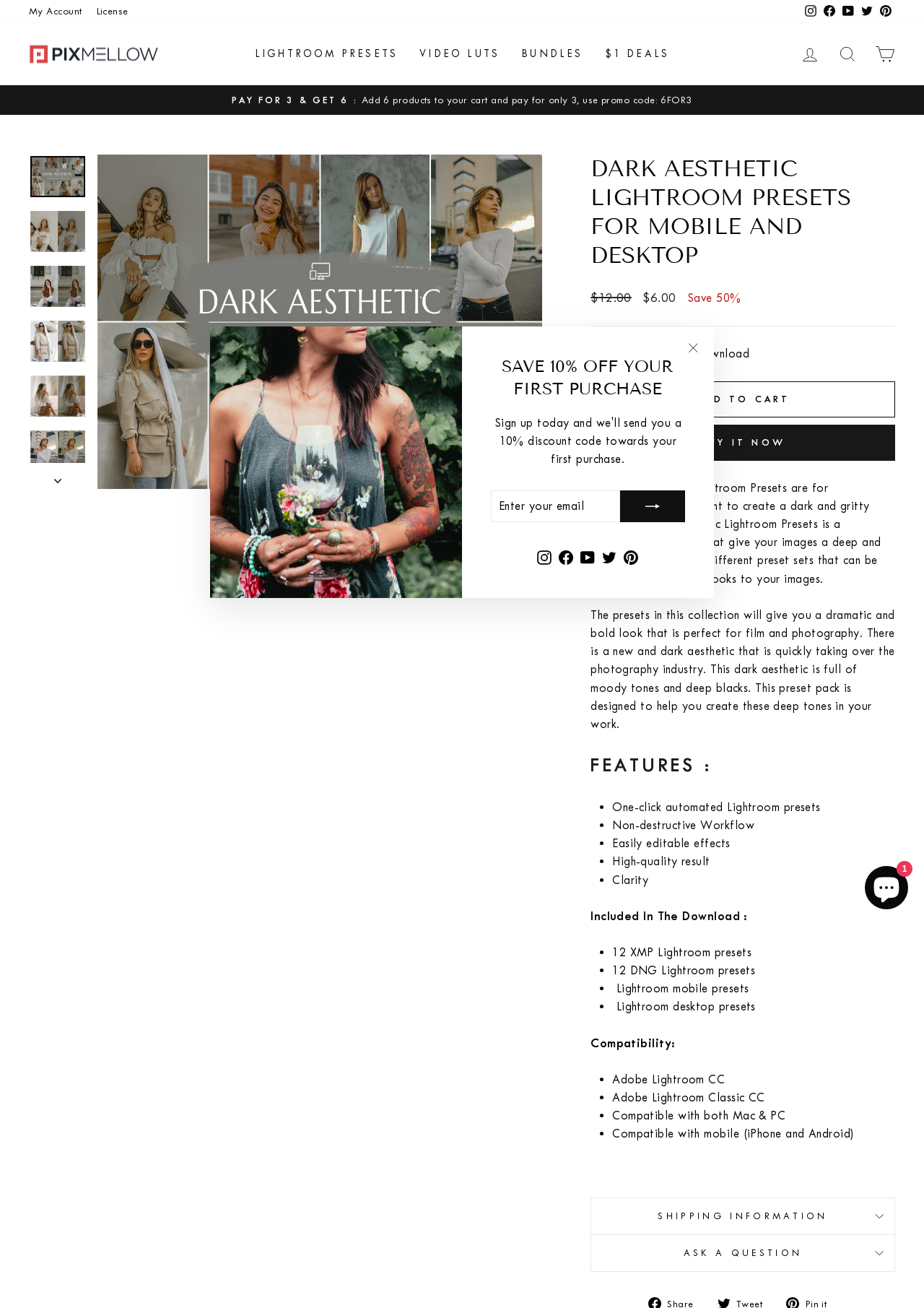Provide a brief response to the question using a single word or phrase: 
What is the discount percentage on the Dark Aesthetic Lightroom Presets?

50%